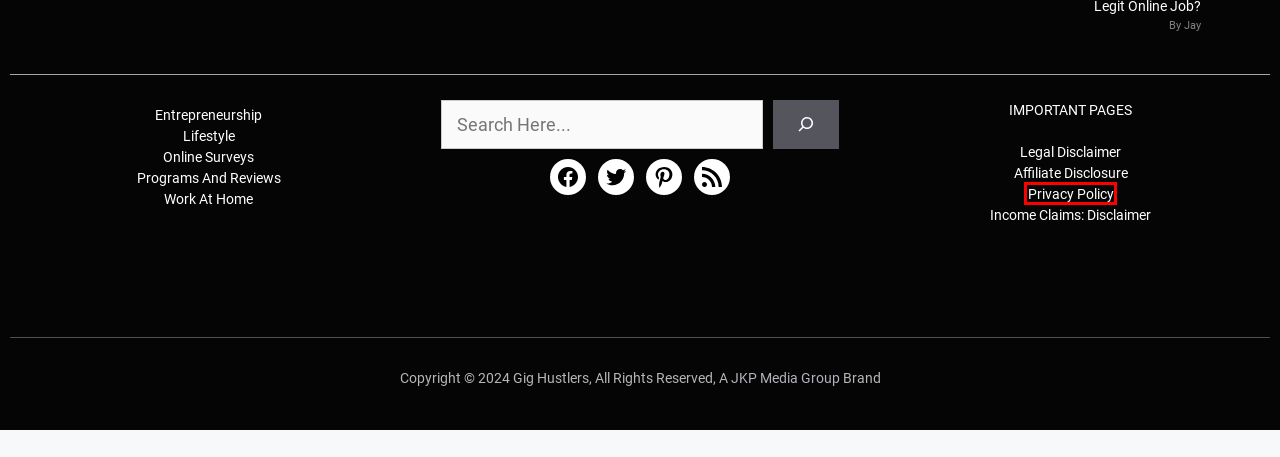Review the screenshot of a webpage that includes a red bounding box. Choose the most suitable webpage description that matches the new webpage after clicking the element within the red bounding box. Here are the candidates:
A. JKP Media Group
B. About - Gig Hustlers
C. I Want To Be a Writer, But I Can't Write! [14 Tips for Beginners]
D. Financial Planning for Home Business Owners and Side Hustlers
E. Online Surveys Archives - Gig Hustlers
F. Fiverr Review [For Freelancers] - Scam or A Good Way to Make Money?
G. Legal Disclaimer - Gig Hustlers
H. Privacy Policy - Gig Hustlers

H